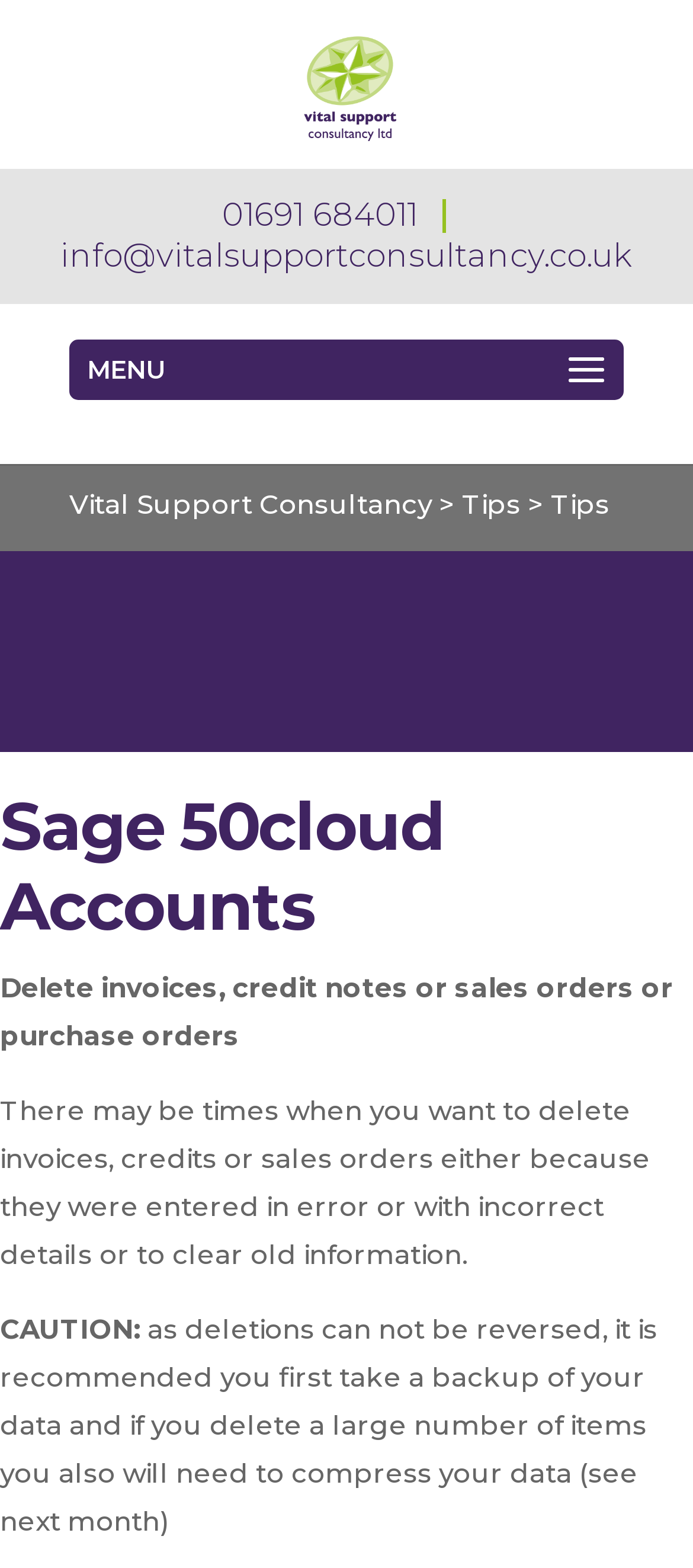Answer briefly with one word or phrase:
What is the phone number on the webpage?

01691 684011